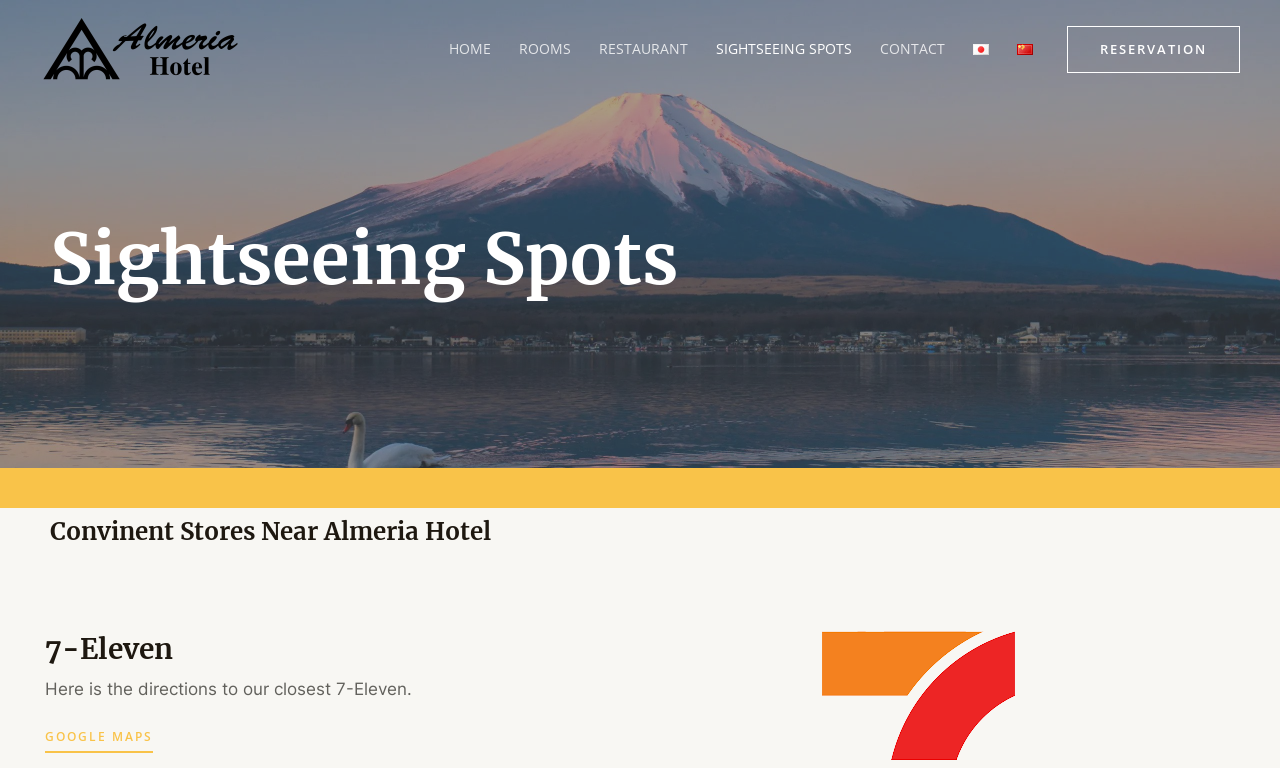Please provide a detailed answer to the question below based on the screenshot: 
What is the name of the convenience store near Almeria Hotel?

The heading 'Convinent Stores Near Almeria Hotel' has a subheading '7-Eleven', which is the name of the convenience store near Almeria Hotel.